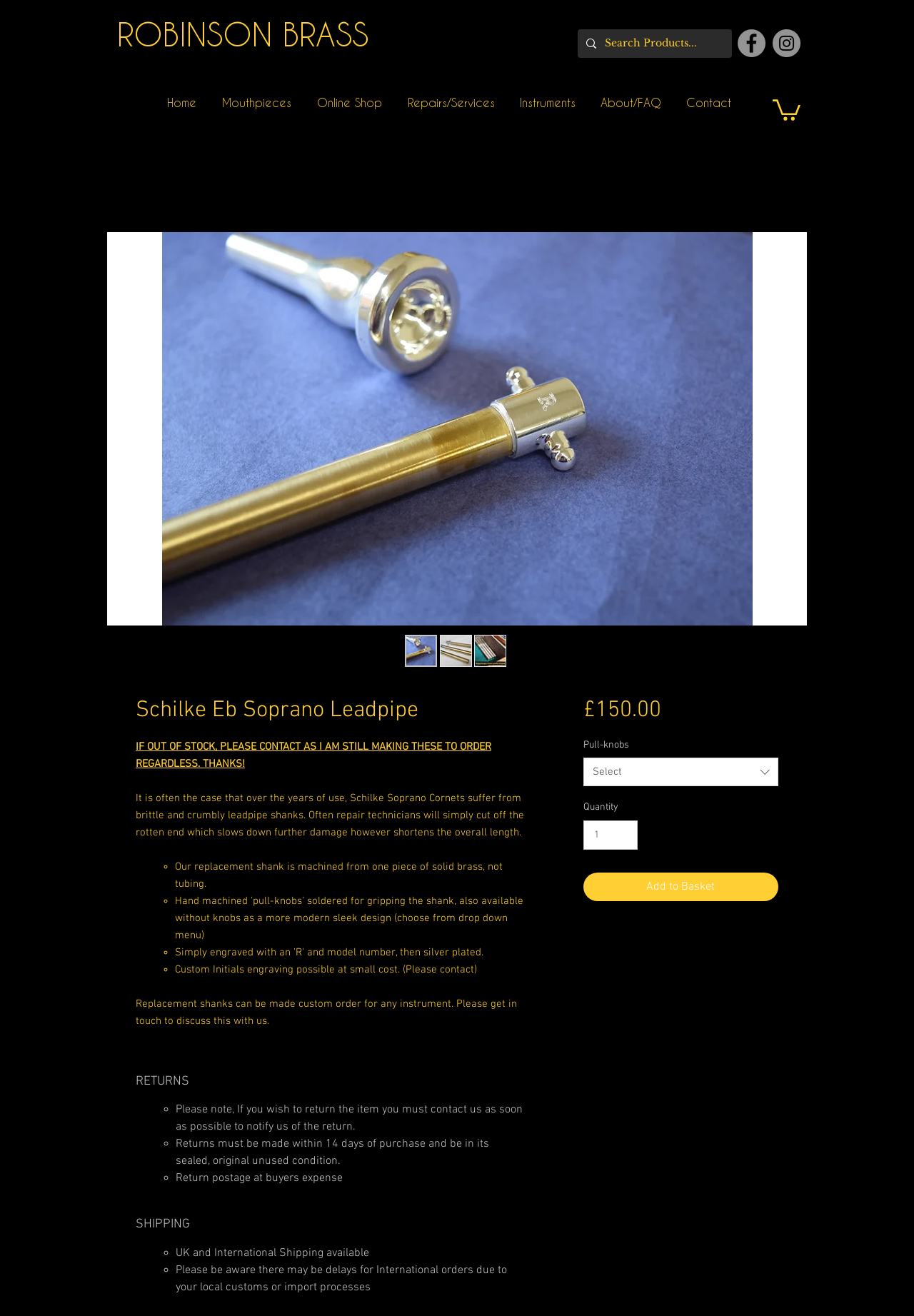Locate the bounding box coordinates of the element you need to click to accomplish the task described by this instruction: "Click on Facebook link".

[0.807, 0.022, 0.838, 0.043]